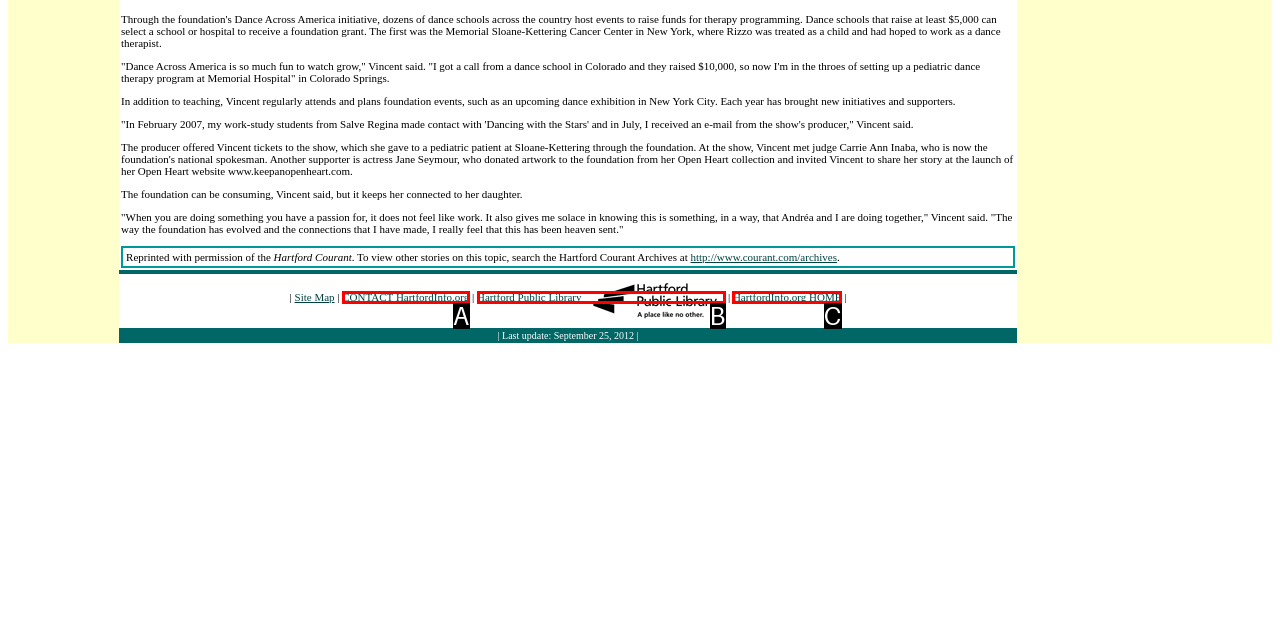Using the description: CONTACT HartfordInfo.org, find the corresponding HTML element. Provide the letter of the matching option directly.

A